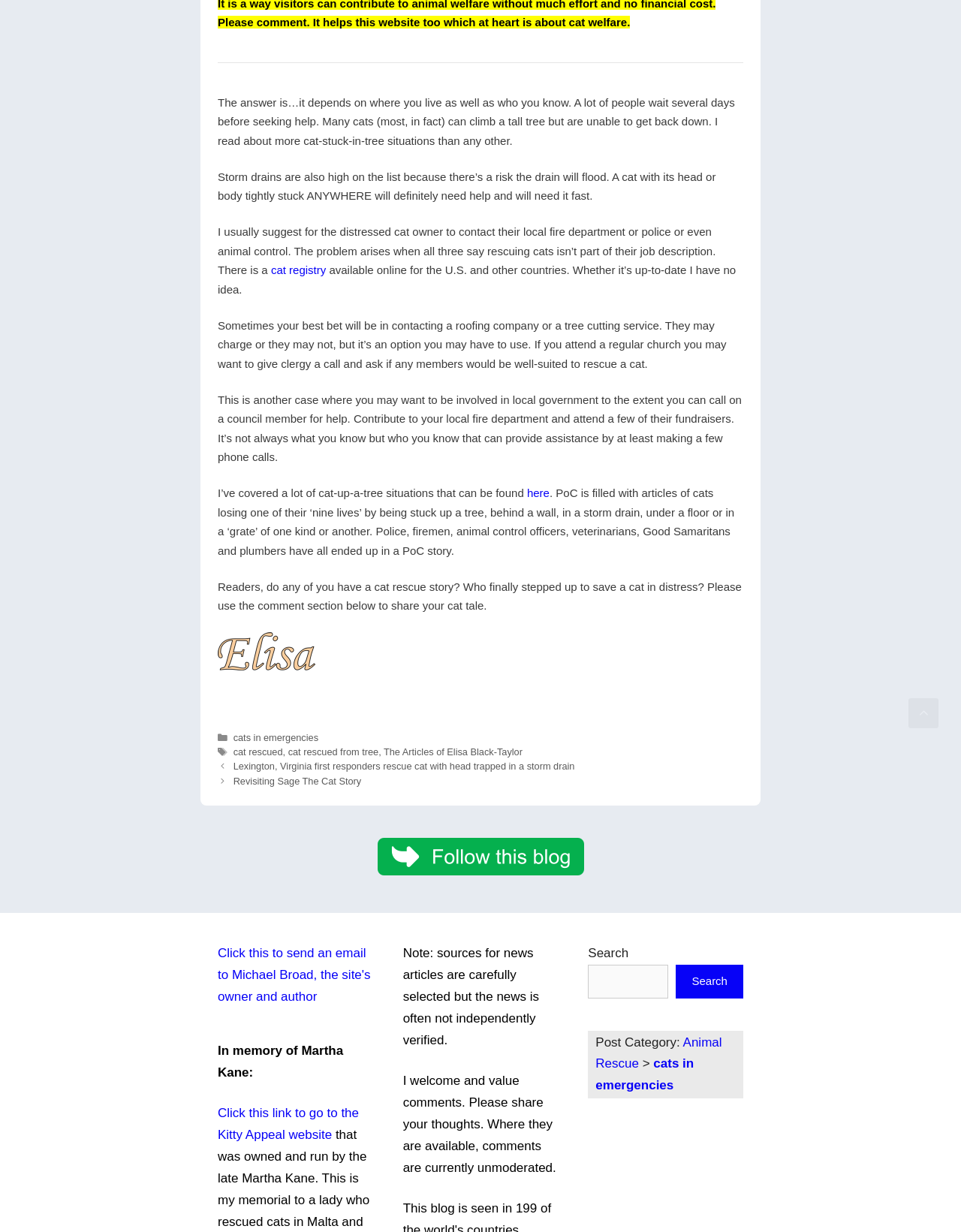Please determine the bounding box coordinates of the element to click in order to execute the following instruction: "Click to contact the site's owner and author". The coordinates should be four float numbers between 0 and 1, specified as [left, top, right, bottom].

[0.227, 0.797, 0.386, 0.843]